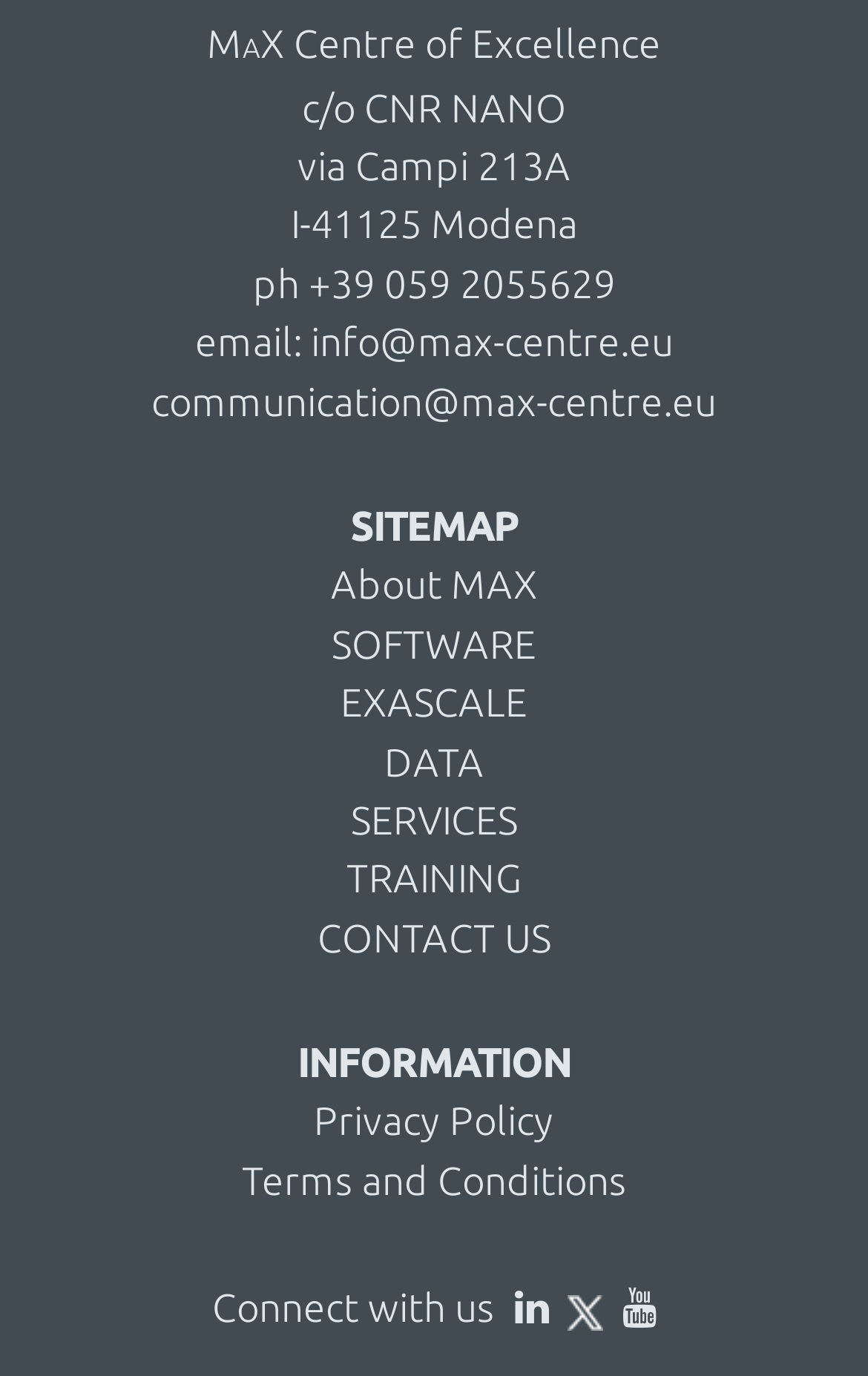Provide the bounding box coordinates for the UI element that is described as: "CONTACT US".

[0.365, 0.666, 0.635, 0.697]